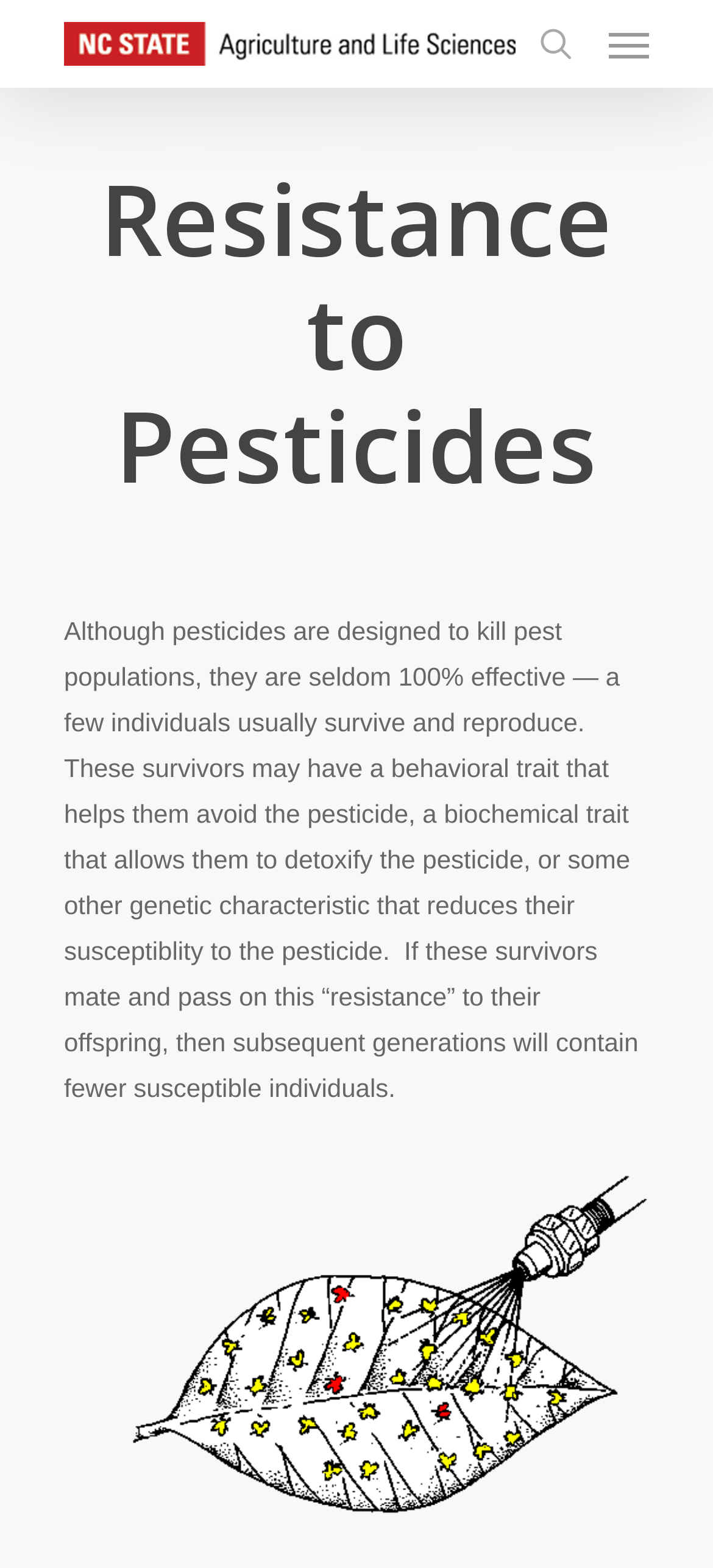How do survivors of pesticides pass on resistance?
Using the image, respond with a single word or phrase.

Through mating